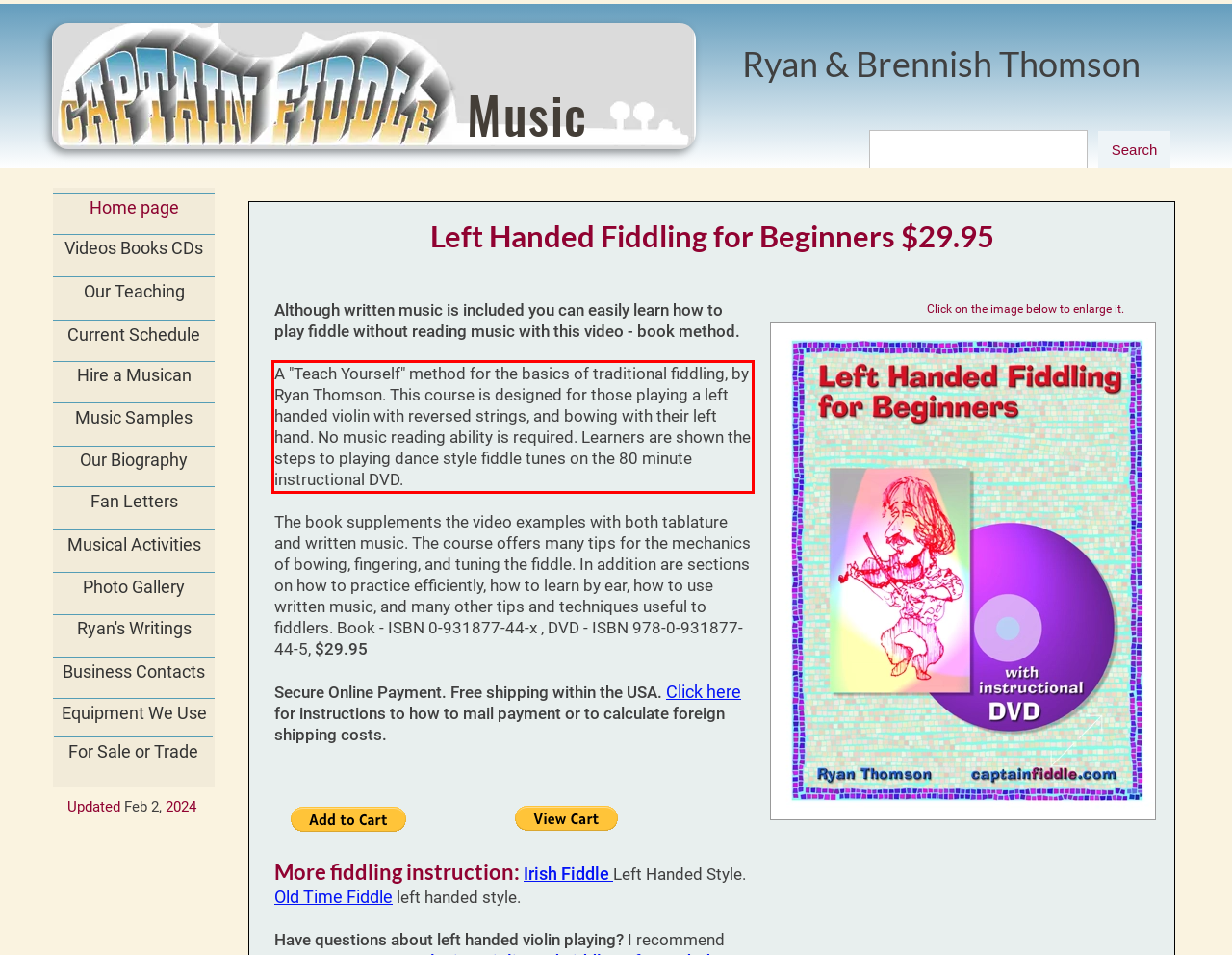You are given a screenshot of a webpage with a UI element highlighted by a red bounding box. Please perform OCR on the text content within this red bounding box.

A "Teach Yourself" method for the basics of traditional fiddling, by Ryan Thomson. This course is designed for those playing a left handed violin with reversed strings, and bowing with their left hand. No music reading ability is required. Learners are shown the steps to playing dance style fiddle tunes on the 80 minute instructional DVD.